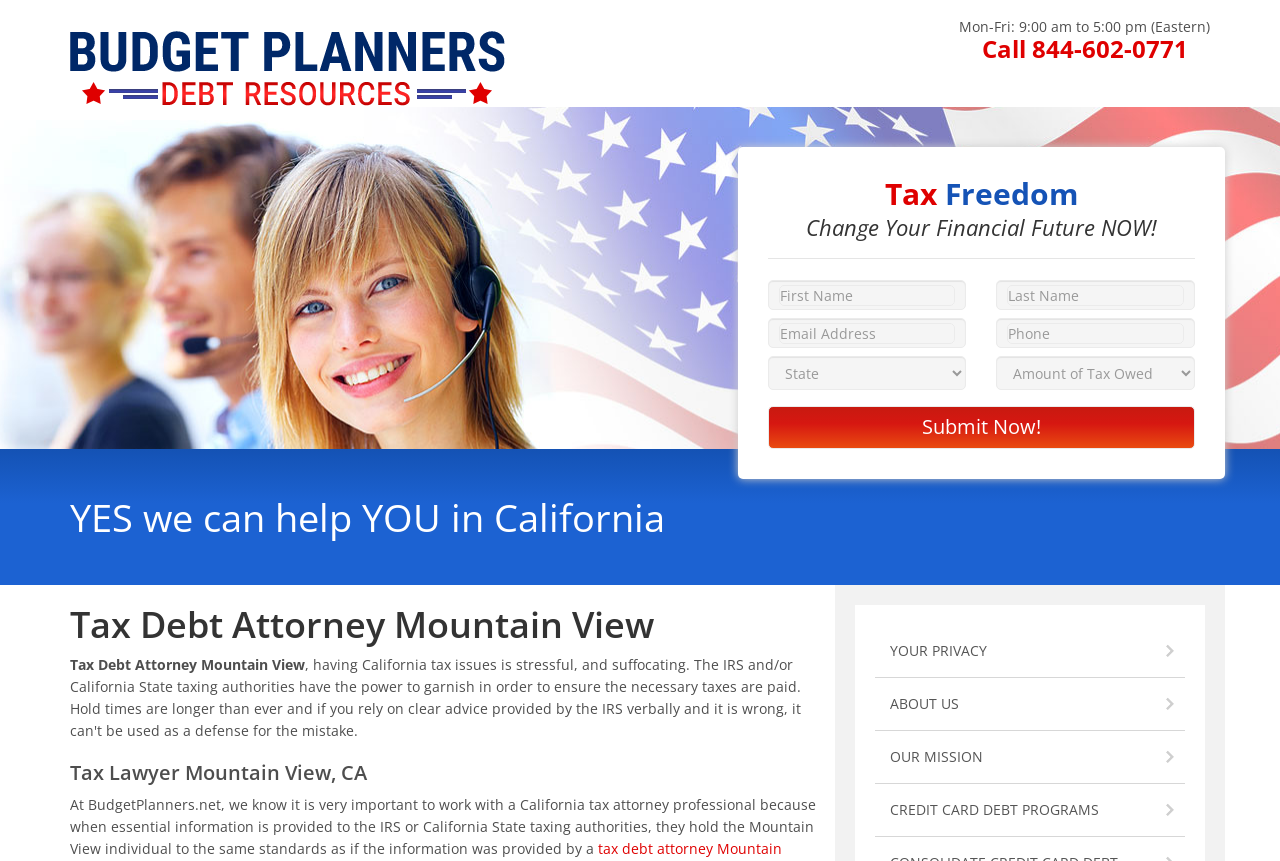Identify the bounding box coordinates of the area that should be clicked in order to complete the given instruction: "Go to page 2". The bounding box coordinates should be four float numbers between 0 and 1, i.e., [left, top, right, bottom].

None